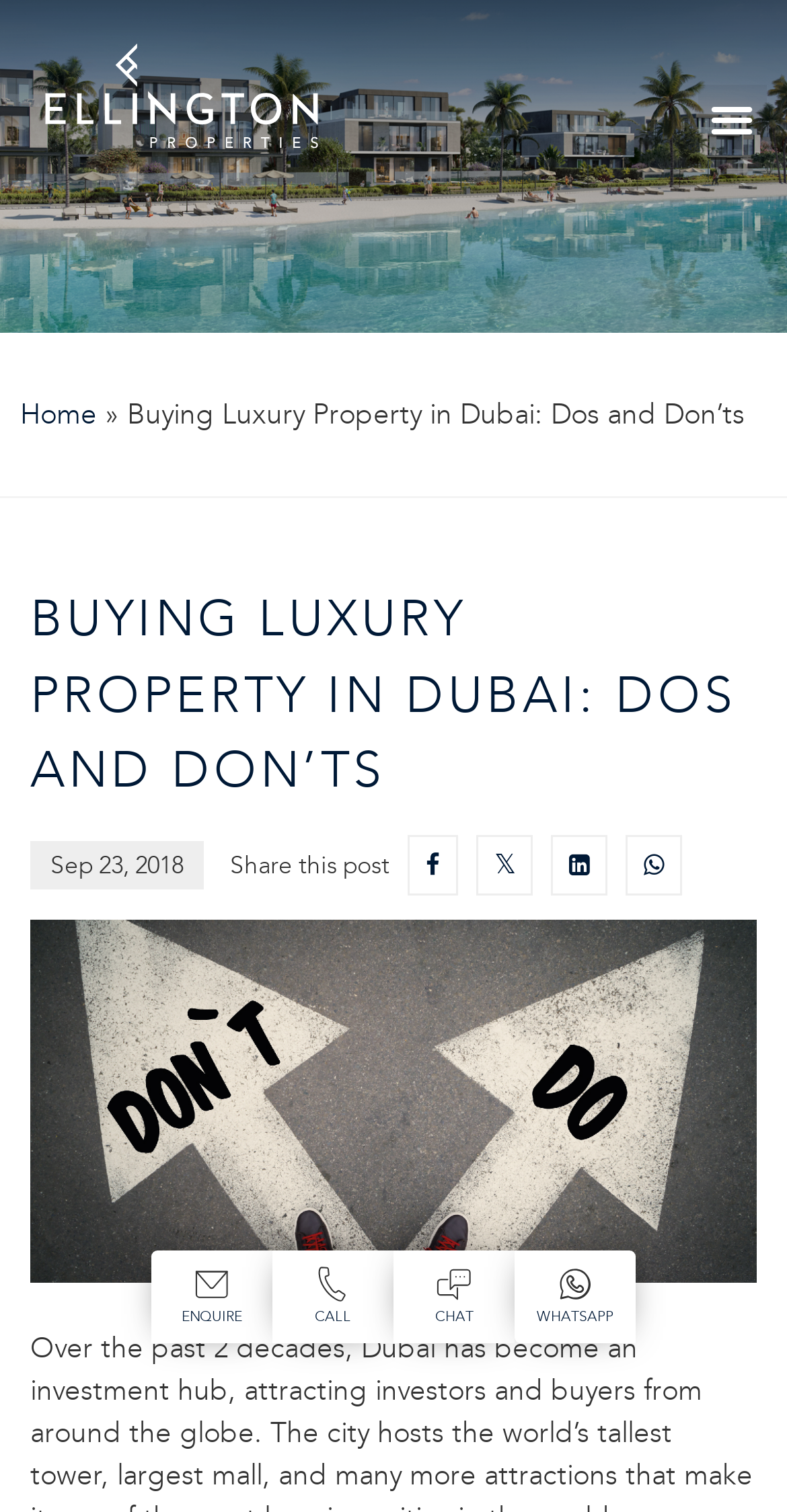Give a one-word or one-phrase response to the question:
What is the topic of the article?

Buying Luxury Property in Dubai